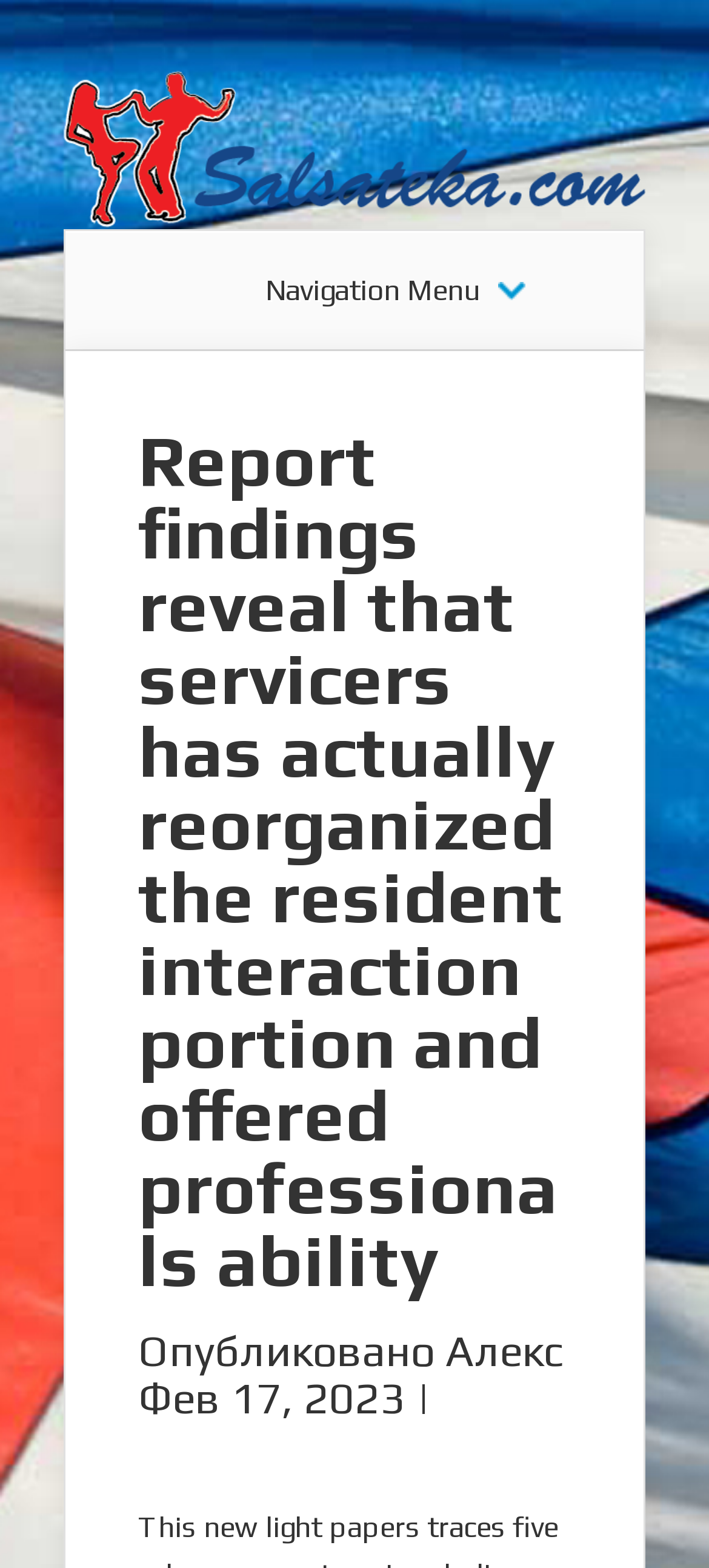Determine the heading of the webpage and extract its text content.

Report findings reveal that servicers has actually reorganized the resident interaction portion and offered professionals ability